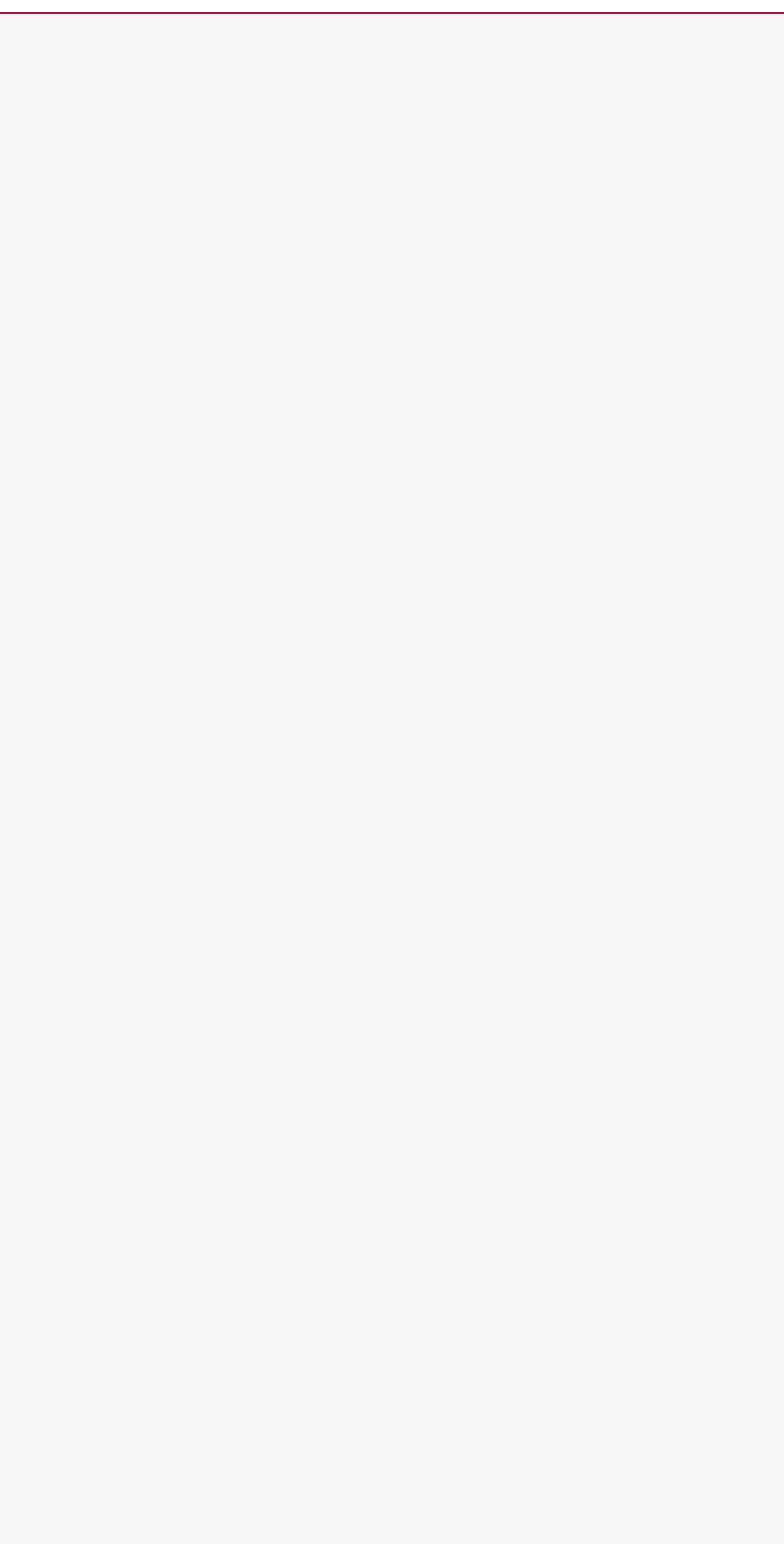Respond with a single word or phrase to the following question:
What is the first link in the navigation menu?

About